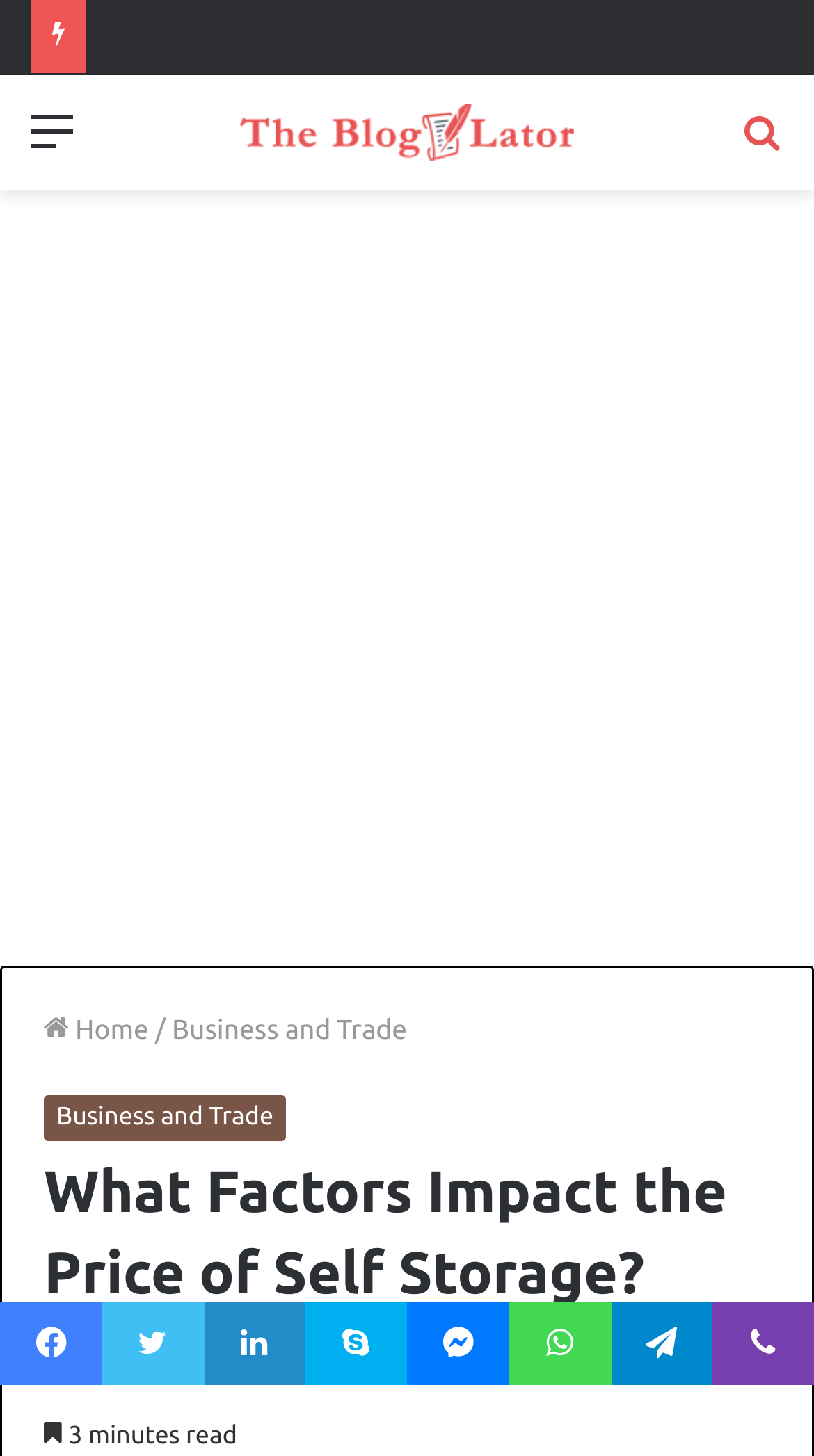What is the name of the blog?
Look at the screenshot and provide an in-depth answer.

The name of the blog can be determined by looking at the link 'The Blogulator' at the top of the page, which is also accompanied by an image with the same name.